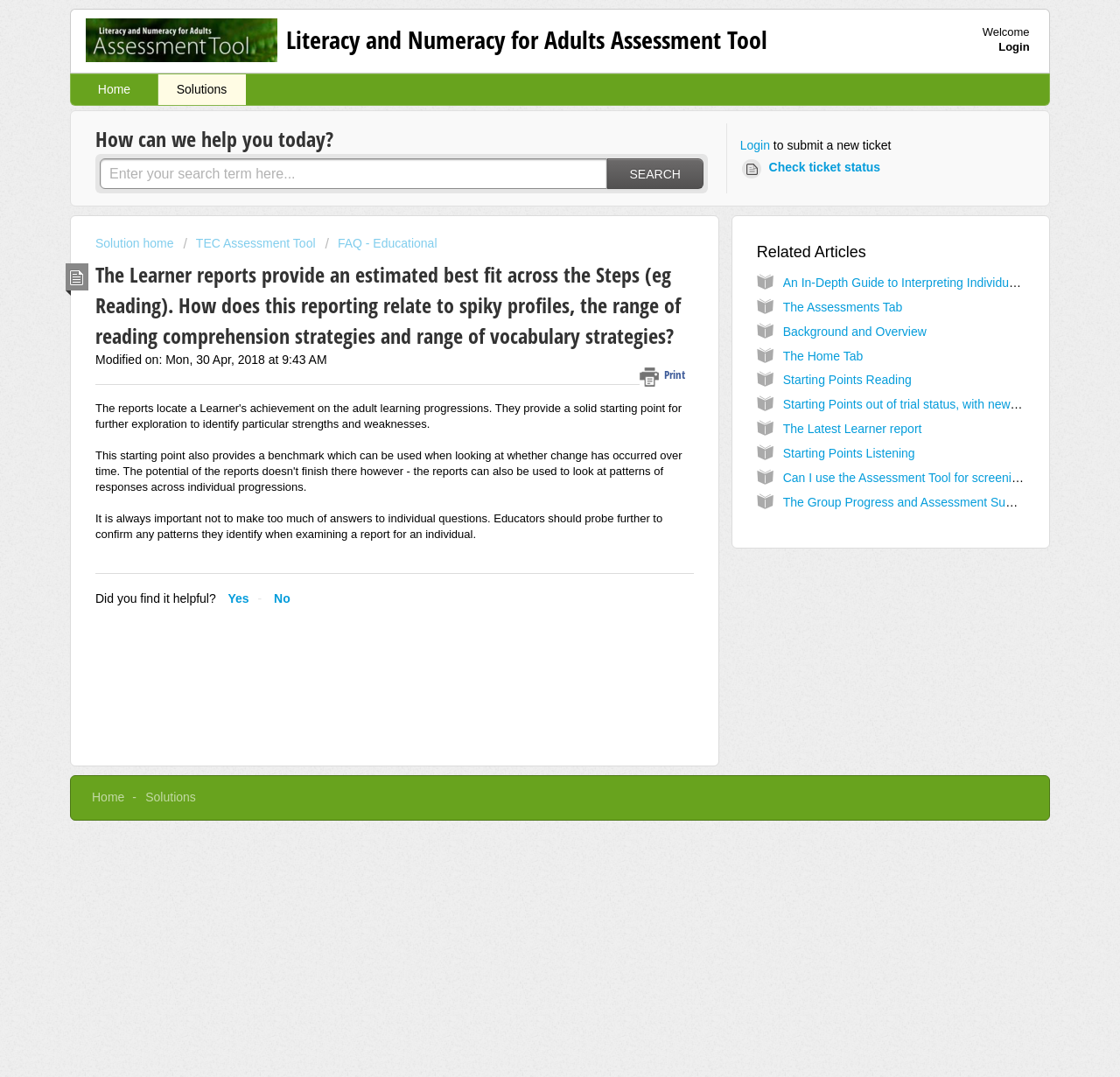Predict the bounding box coordinates of the area that should be clicked to accomplish the following instruction: "Search for a solution". The bounding box coordinates should consist of four float numbers between 0 and 1, i.e., [left, top, right, bottom].

[0.089, 0.147, 0.542, 0.176]